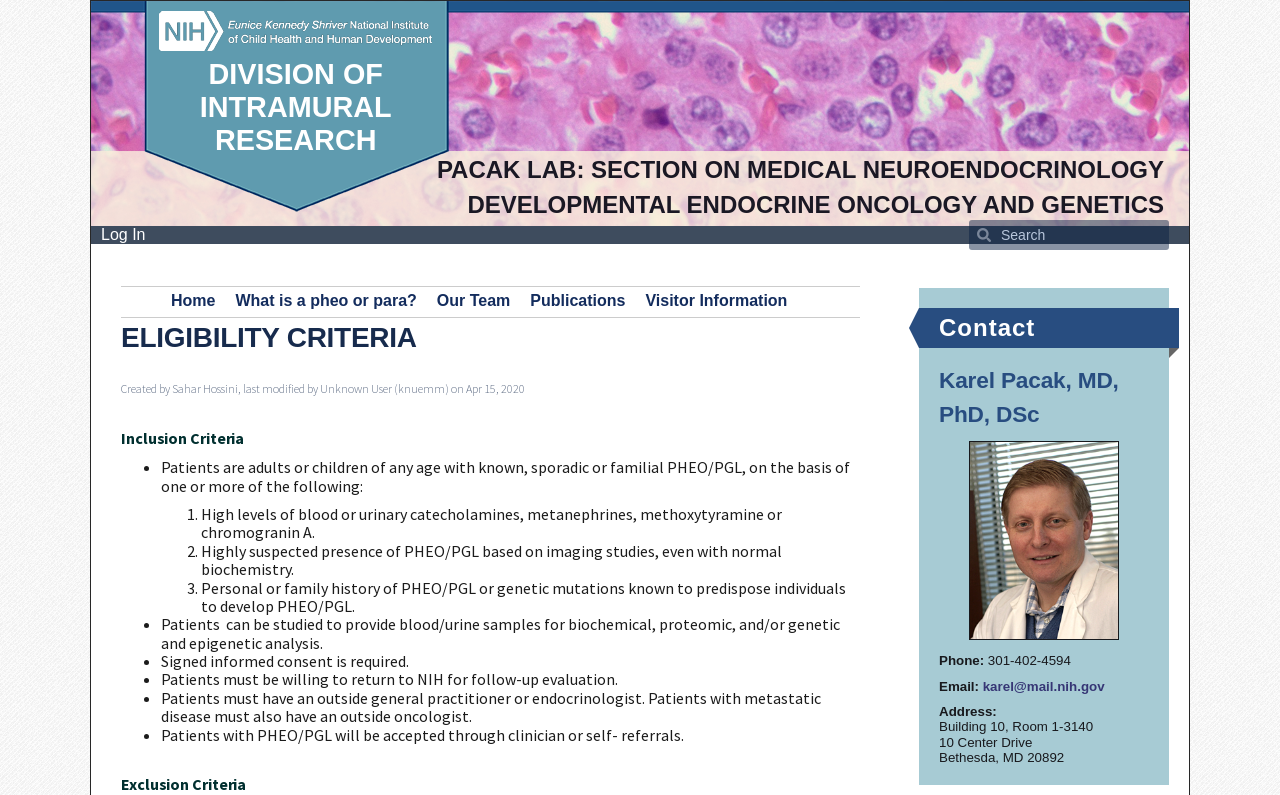Identify the coordinates of the bounding box for the element described below: "2011". Return the coordinates as four float numbers between 0 and 1: [left, top, right, bottom].

None